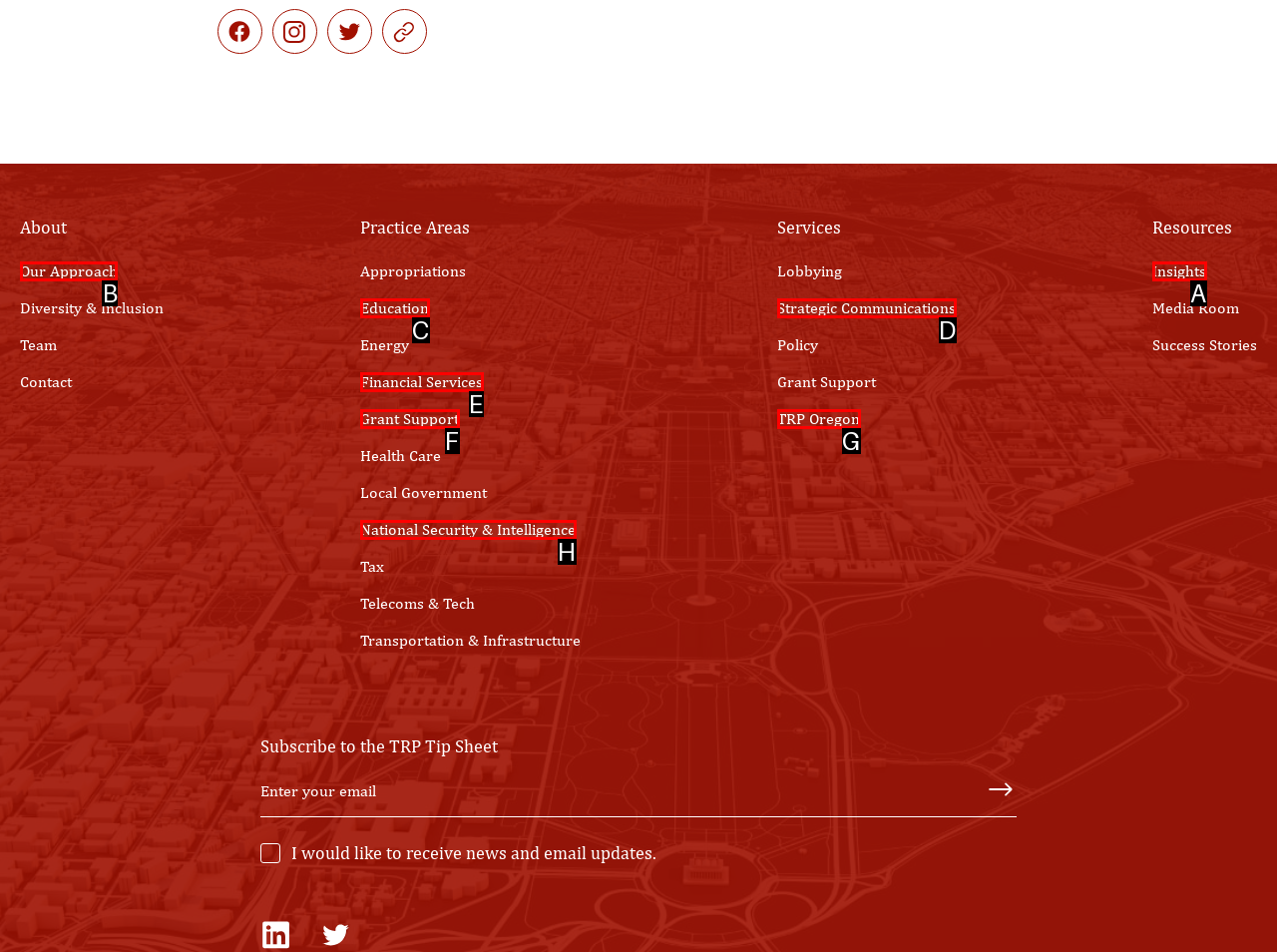Determine which HTML element to click for this task: Click the 'Our Approach' link Provide the letter of the selected choice.

B